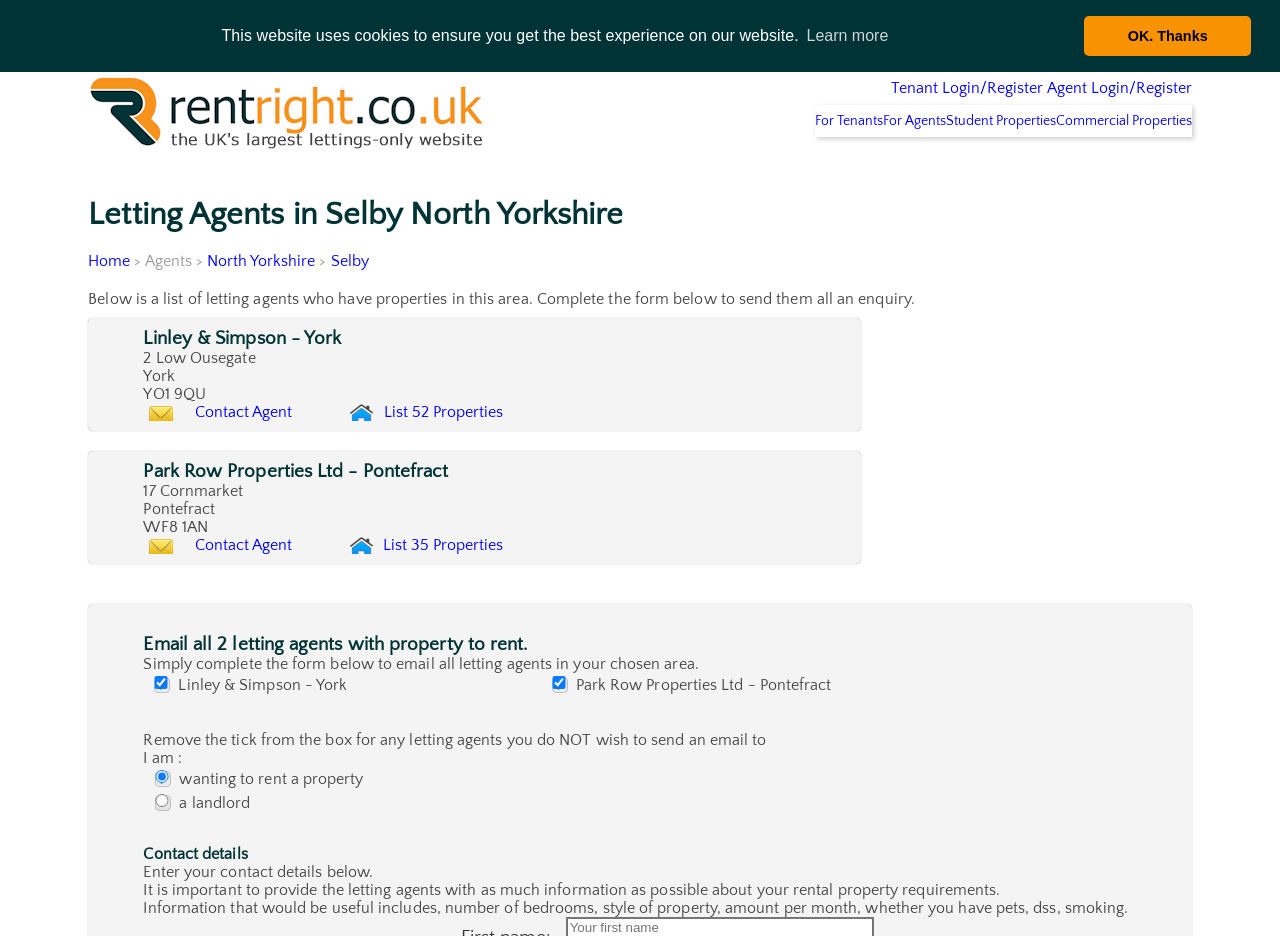Please identify the bounding box coordinates of the element's region that needs to be clicked to fulfill the following instruction: "Click the 'For Tenants' link". The bounding box coordinates should consist of four float numbers between 0 and 1, i.e., [left, top, right, bottom].

[0.556, 0.167, 0.629, 0.201]